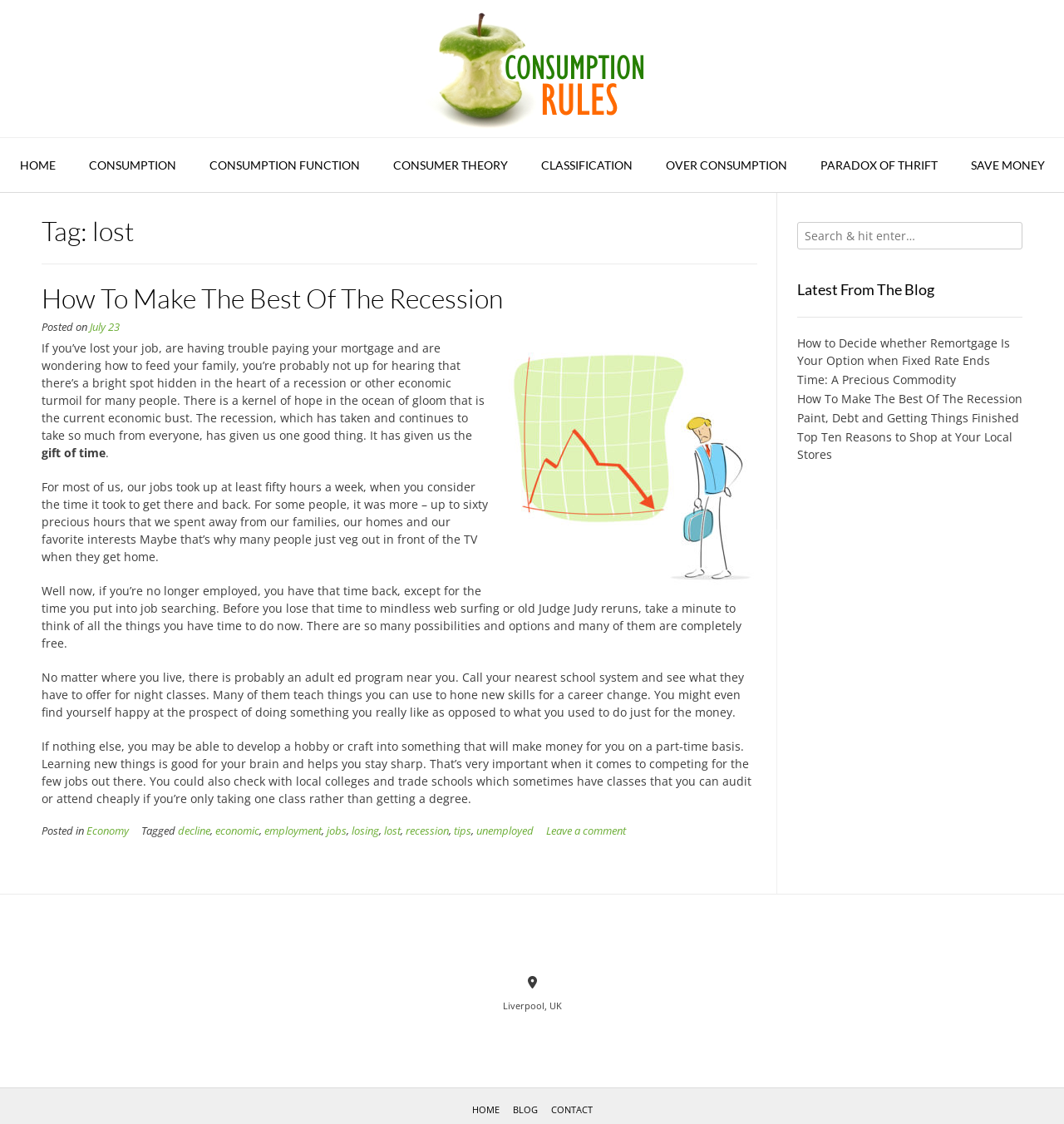How many navigation links are there in the top section of the webpage?
Provide an in-depth and detailed answer to the question.

The top section of the webpage contains 9 navigation links, including 'HOME', 'CONSUMPTION', 'CONSUMPTION FUNCTION', 'CONSUMER THEORY', 'CLASSIFICATION', 'OVER CONSUMPTION', 'PARADOX OF THRIFT', 'SAVE MONEY', and a search box.